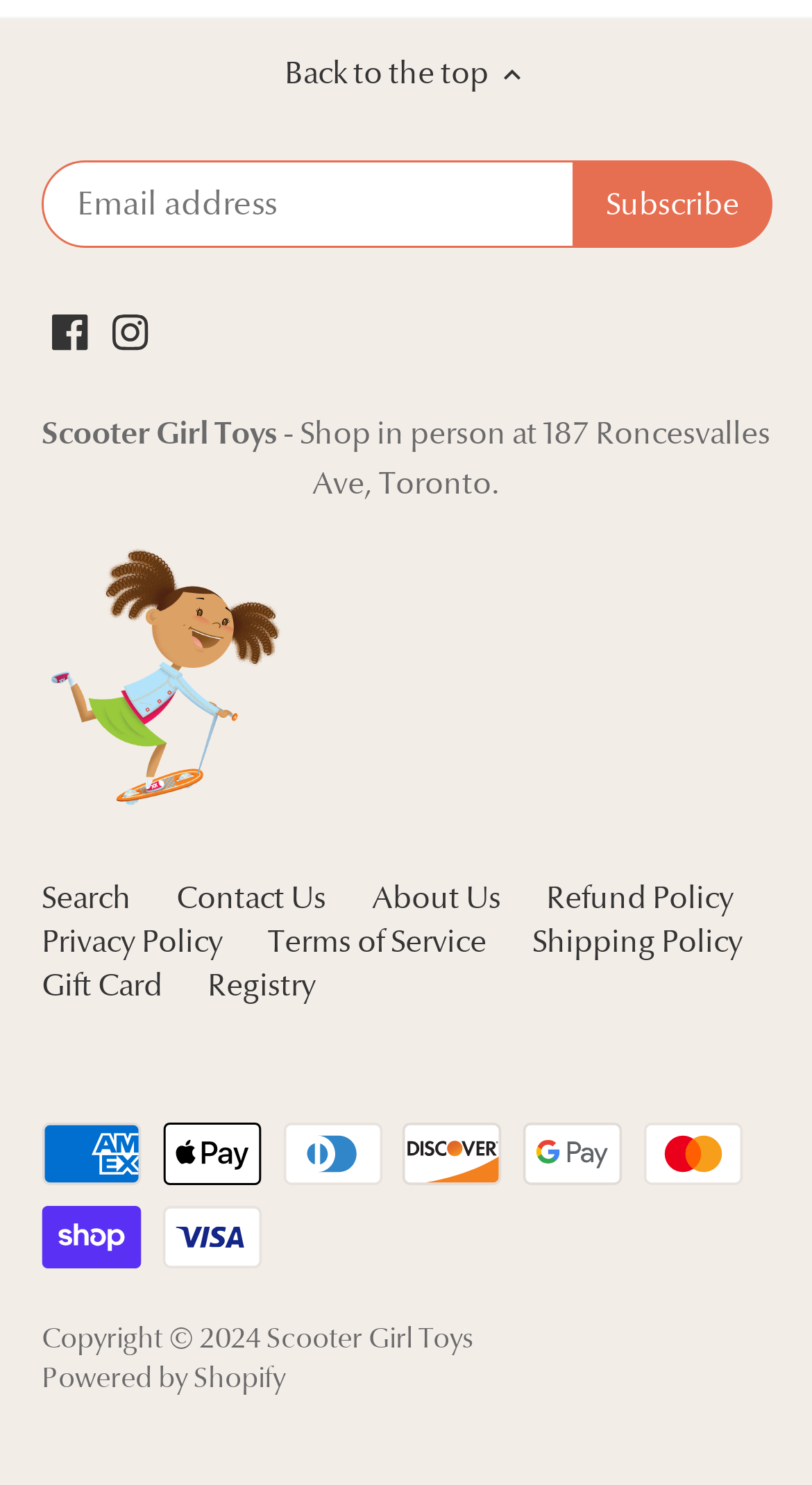Please determine the bounding box coordinates of the area that needs to be clicked to complete this task: 'View refund policy'. The coordinates must be four float numbers between 0 and 1, formatted as [left, top, right, bottom].

[0.672, 0.591, 0.903, 0.618]